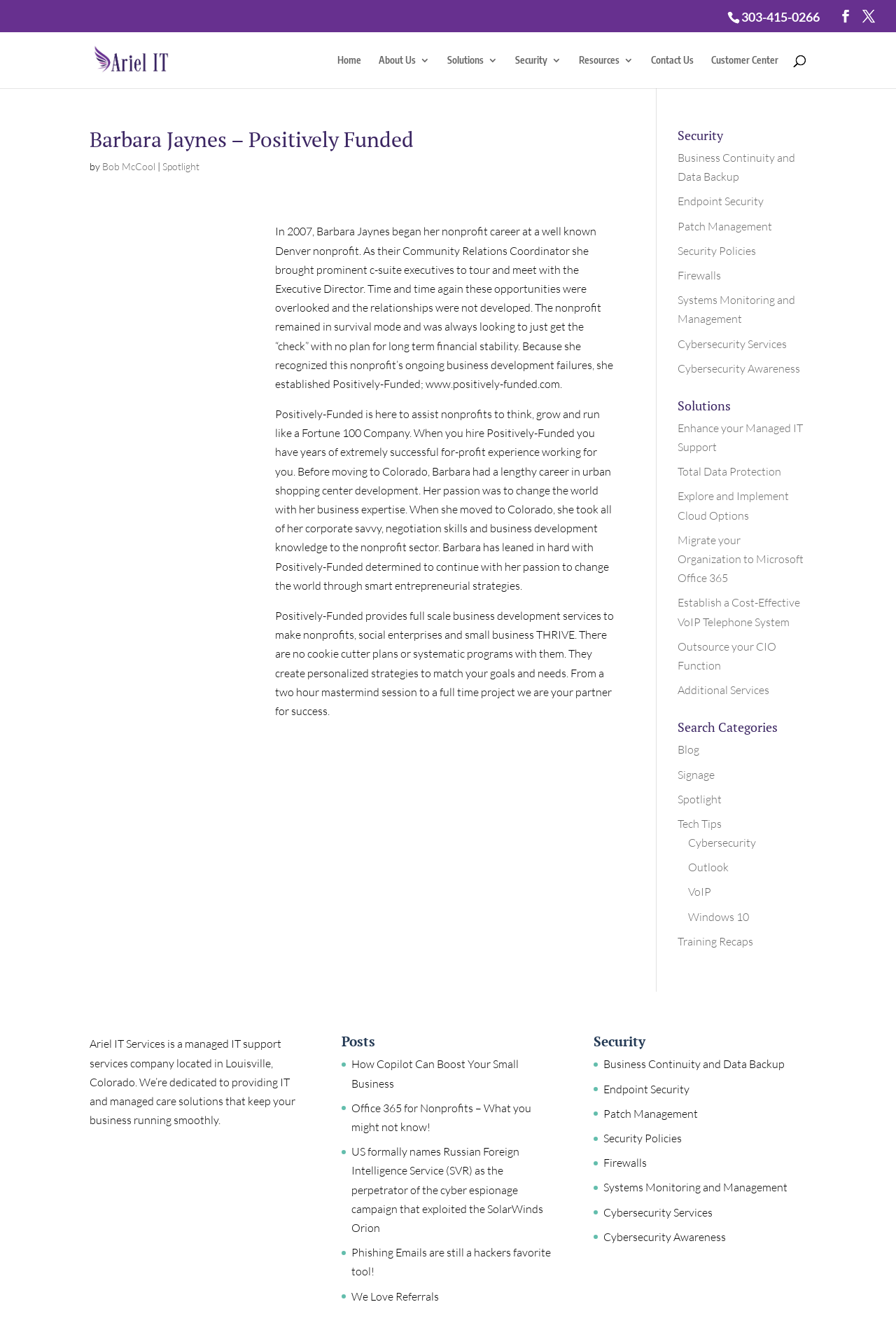From the webpage screenshot, predict the bounding box coordinates (top-left x, top-left y, bottom-right x, bottom-right y) for the UI element described here: Firewalls

[0.756, 0.203, 0.805, 0.213]